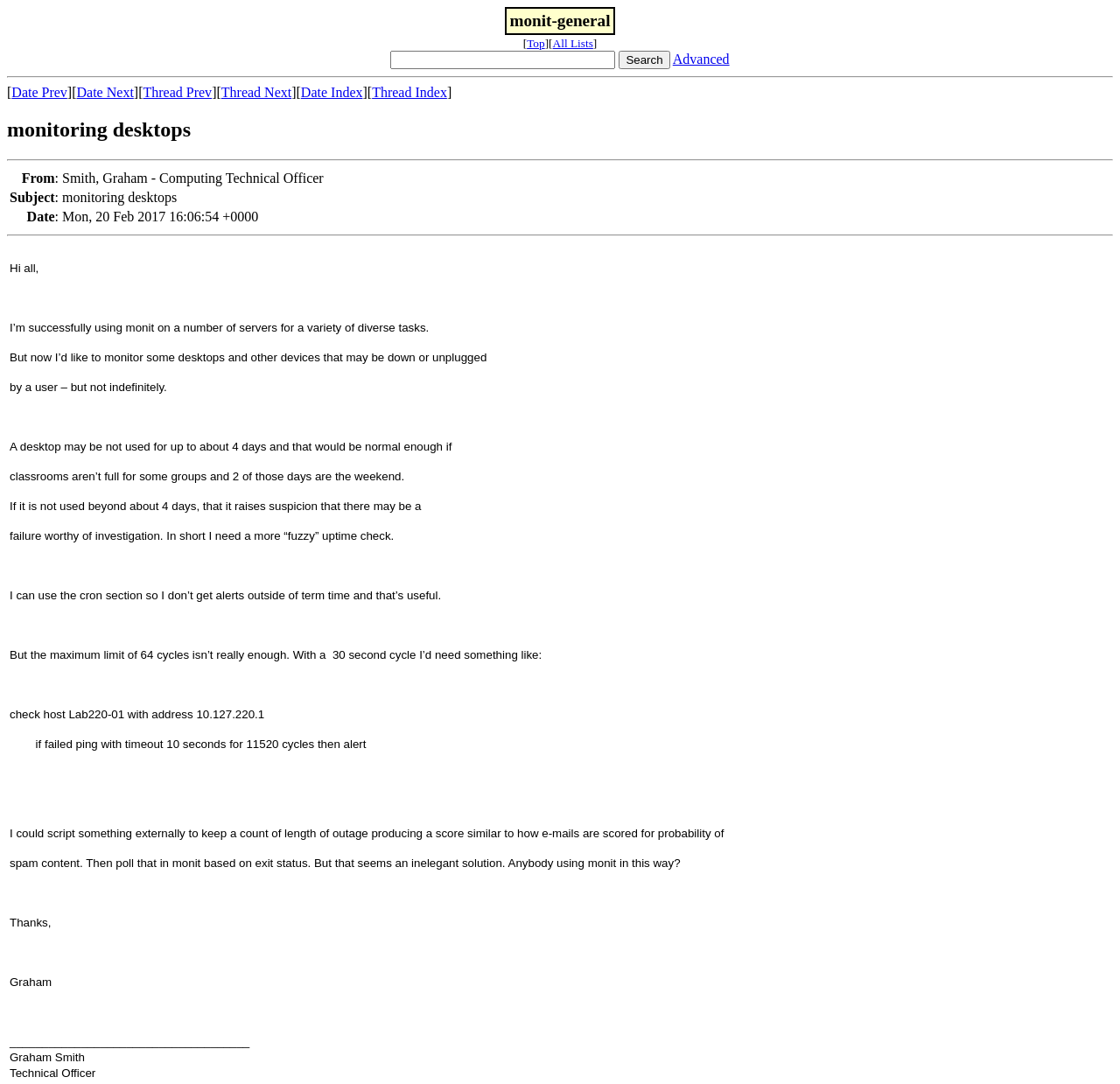Please give a short response to the question using one word or a phrase:
What is the date mentioned in the table?

Mon, 20 Feb 2017 16:06:54 +0000